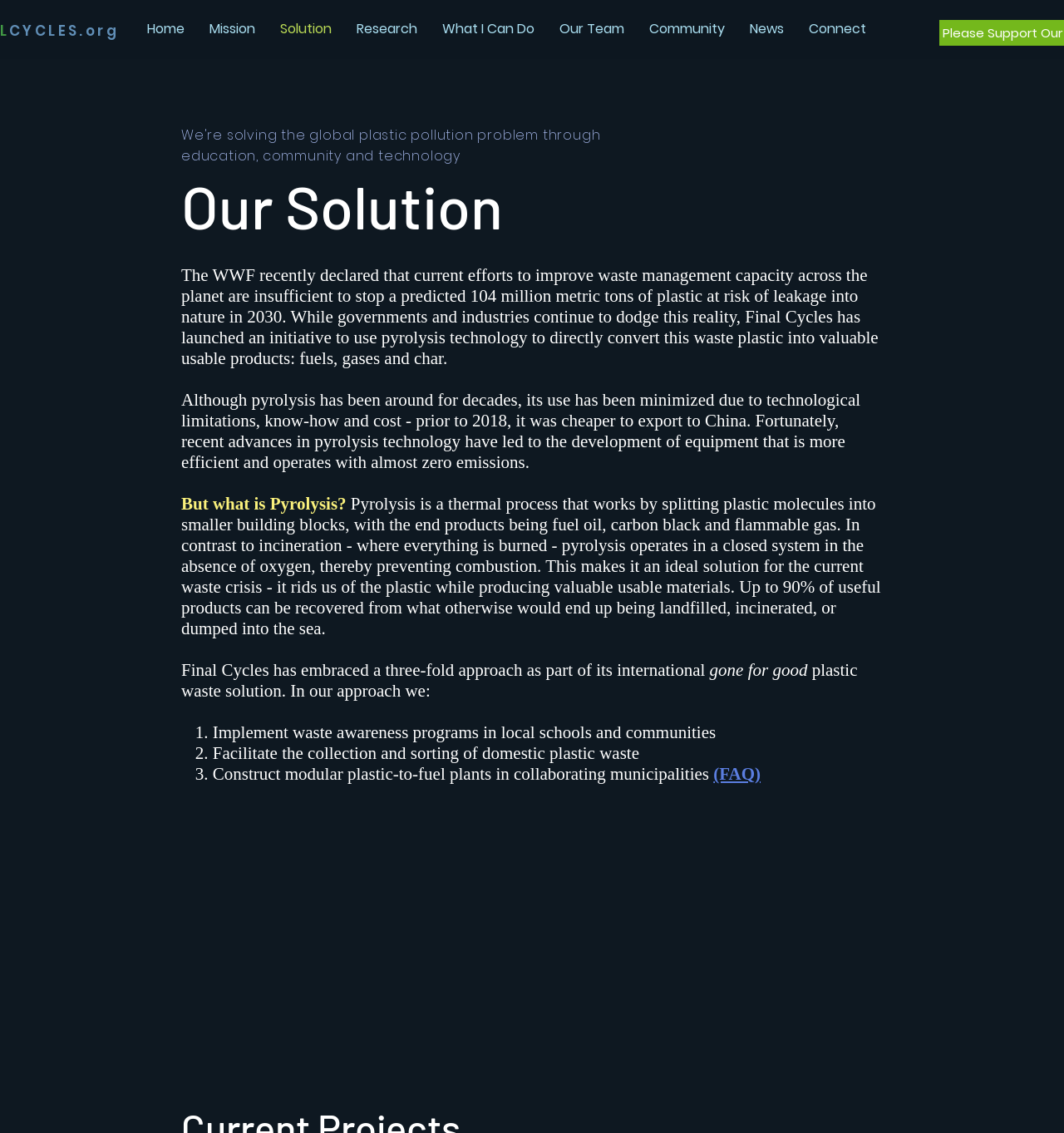Bounding box coordinates should be provided in the format (top-left x, top-left y, bottom-right x, bottom-right y) with all values between 0 and 1. Identify the bounding box for this UI element: News

[0.693, 0.018, 0.748, 0.033]